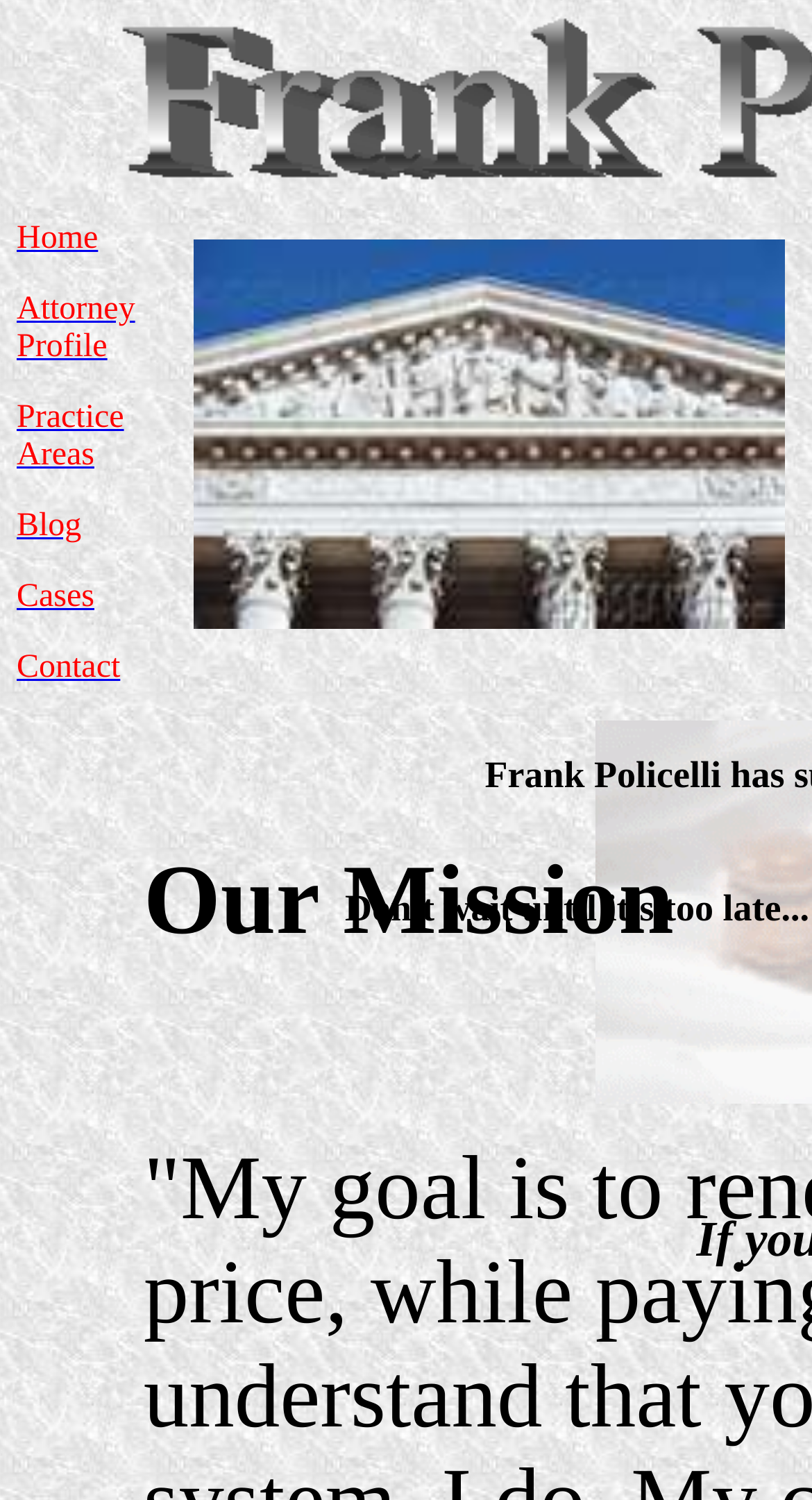Please determine the bounding box coordinates, formatted as (top-left x, top-left y, bottom-right x, bottom-right y), with all values as floating point numbers between 0 and 1. Identify the bounding box of the region described as: Practice Areas

[0.021, 0.267, 0.153, 0.315]